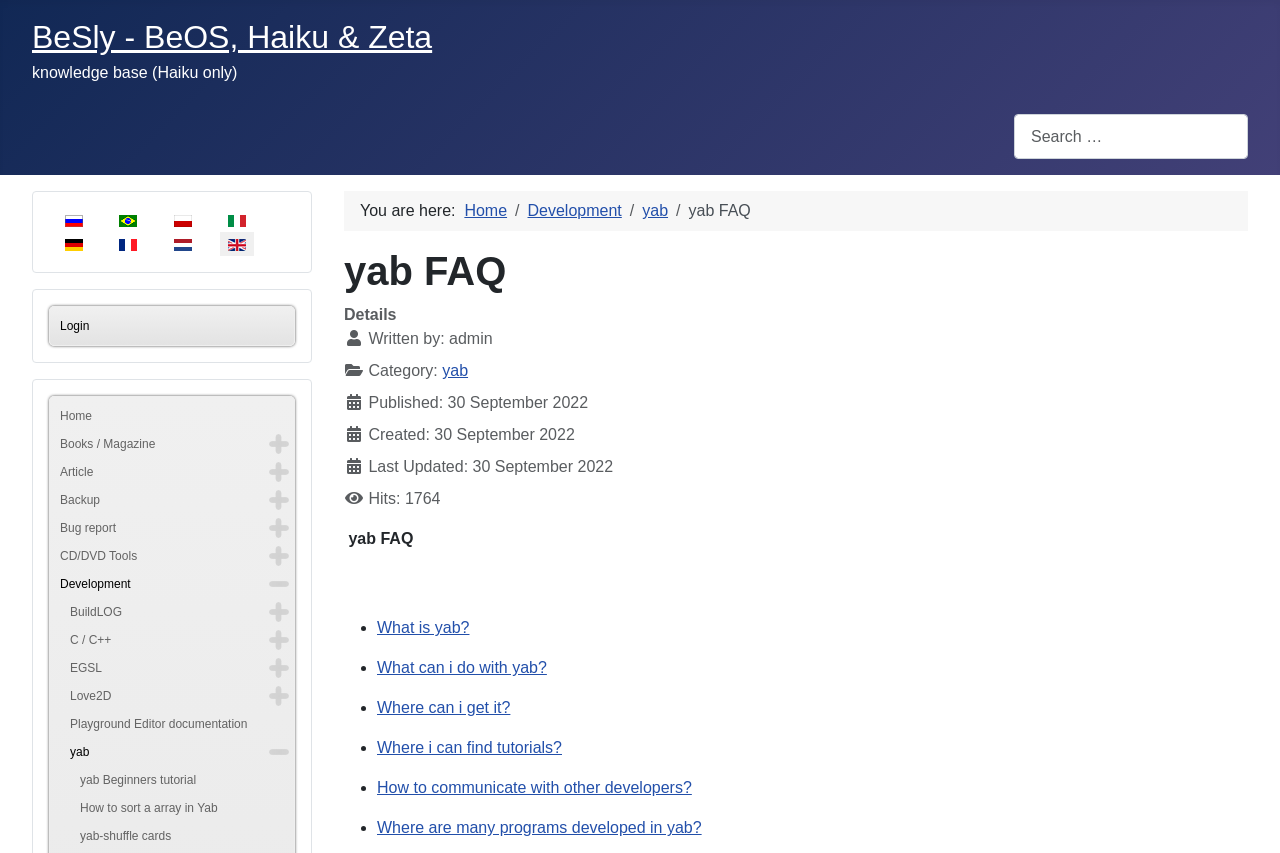Given the webpage screenshot and the description, determine the bounding box coordinates (top-left x, top-left y, bottom-right x, bottom-right y) that define the location of the UI element matching this description: Development

[0.043, 0.668, 0.21, 0.701]